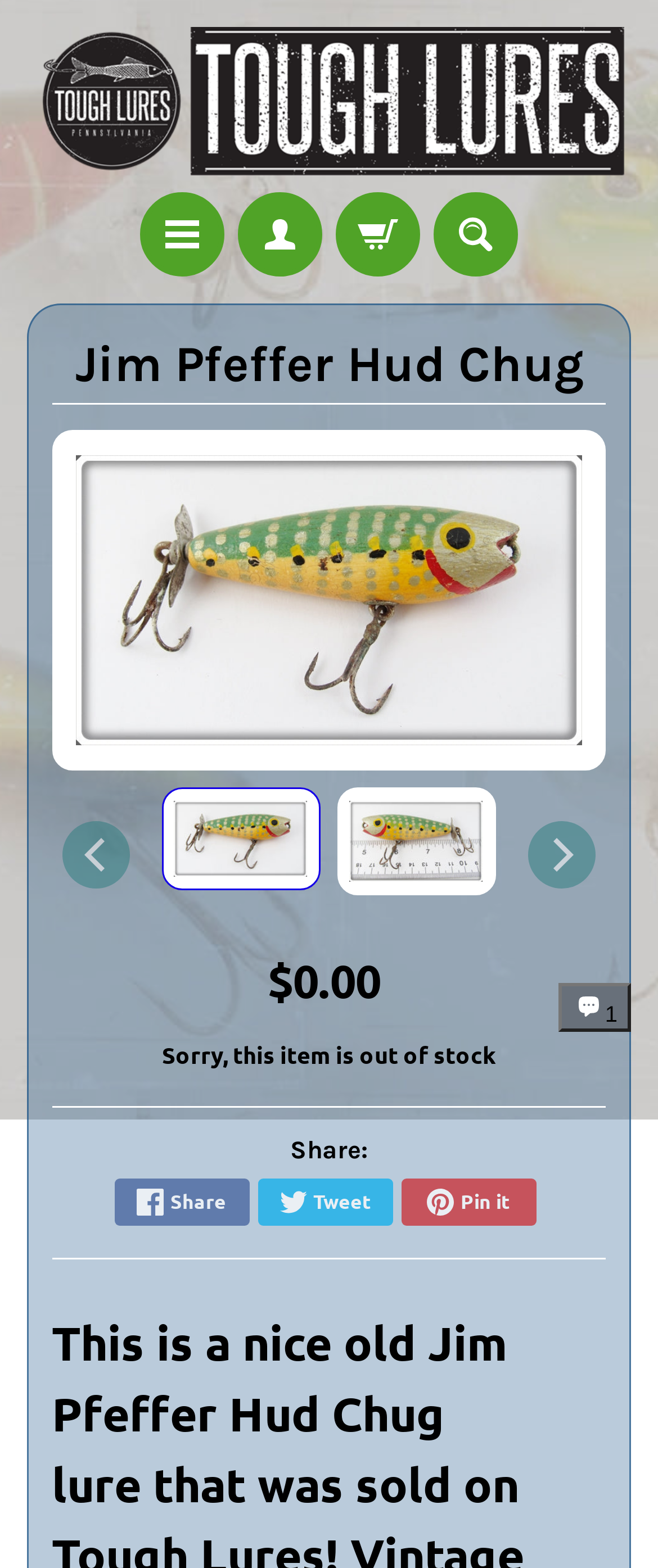Given the following UI element description: "Breaking News", find the bounding box coordinates in the webpage screenshot.

None